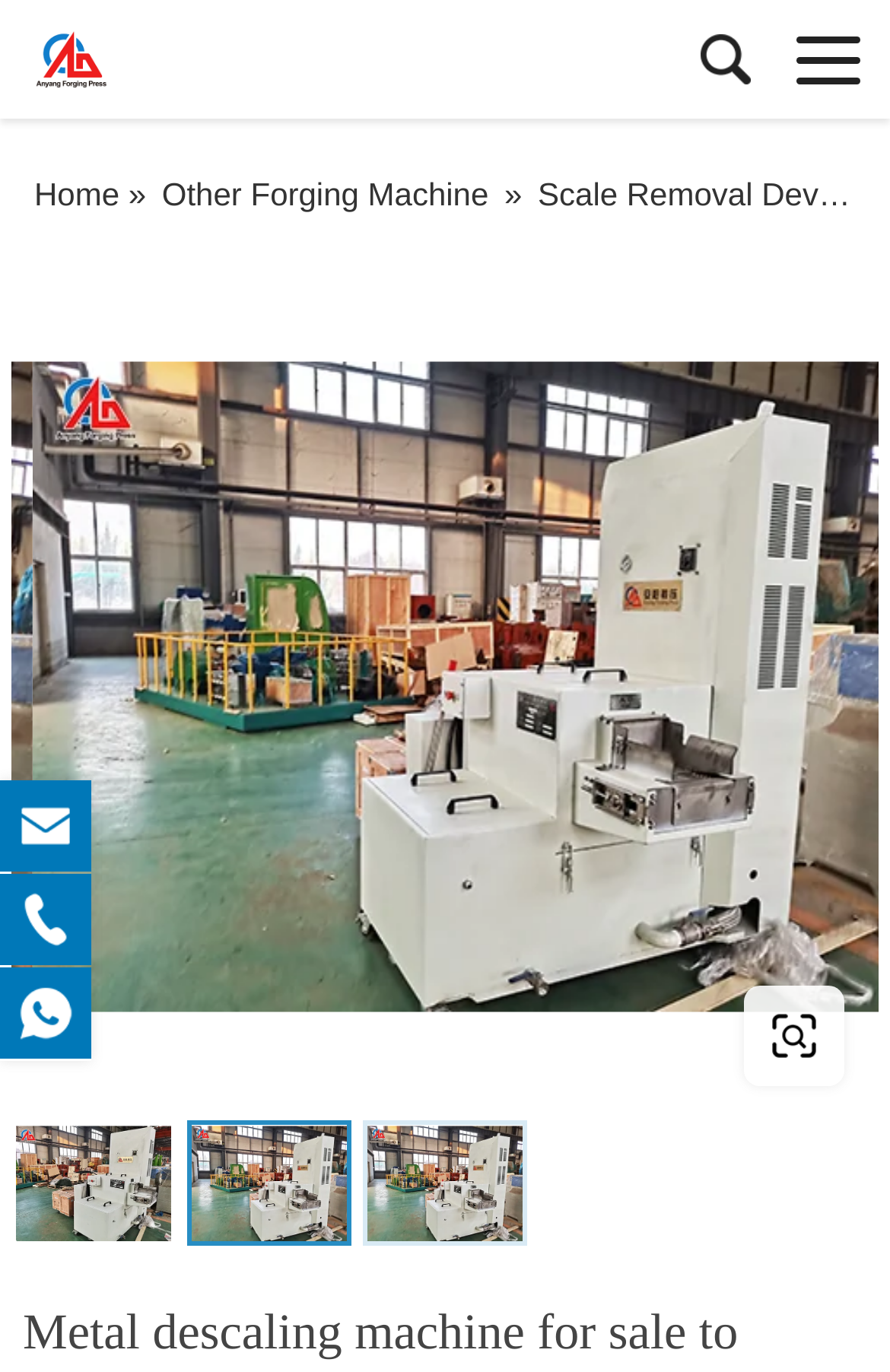What is the main heading displayed on the webpage? Please provide the text.

Metal descaling machine for sale to Türkiye